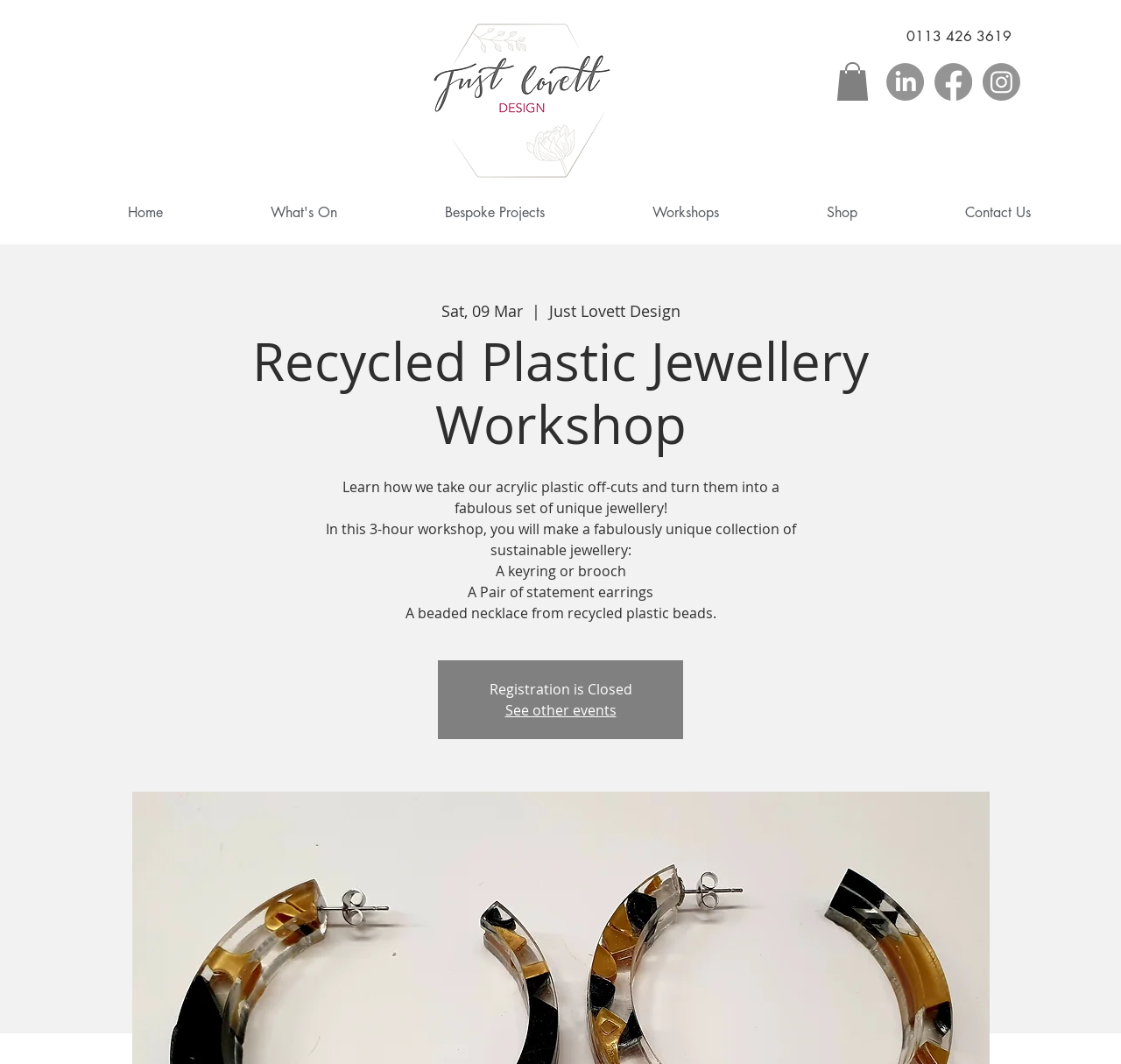Please identify the bounding box coordinates of the element that needs to be clicked to perform the following instruction: "Click the 'JUST LOVETT DESIGN' logo".

[0.382, 0.007, 0.549, 0.183]